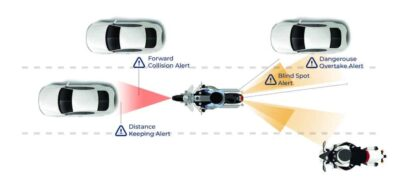How many alerts are highlighted in the image?
Give a one-word or short-phrase answer derived from the screenshot.

Four